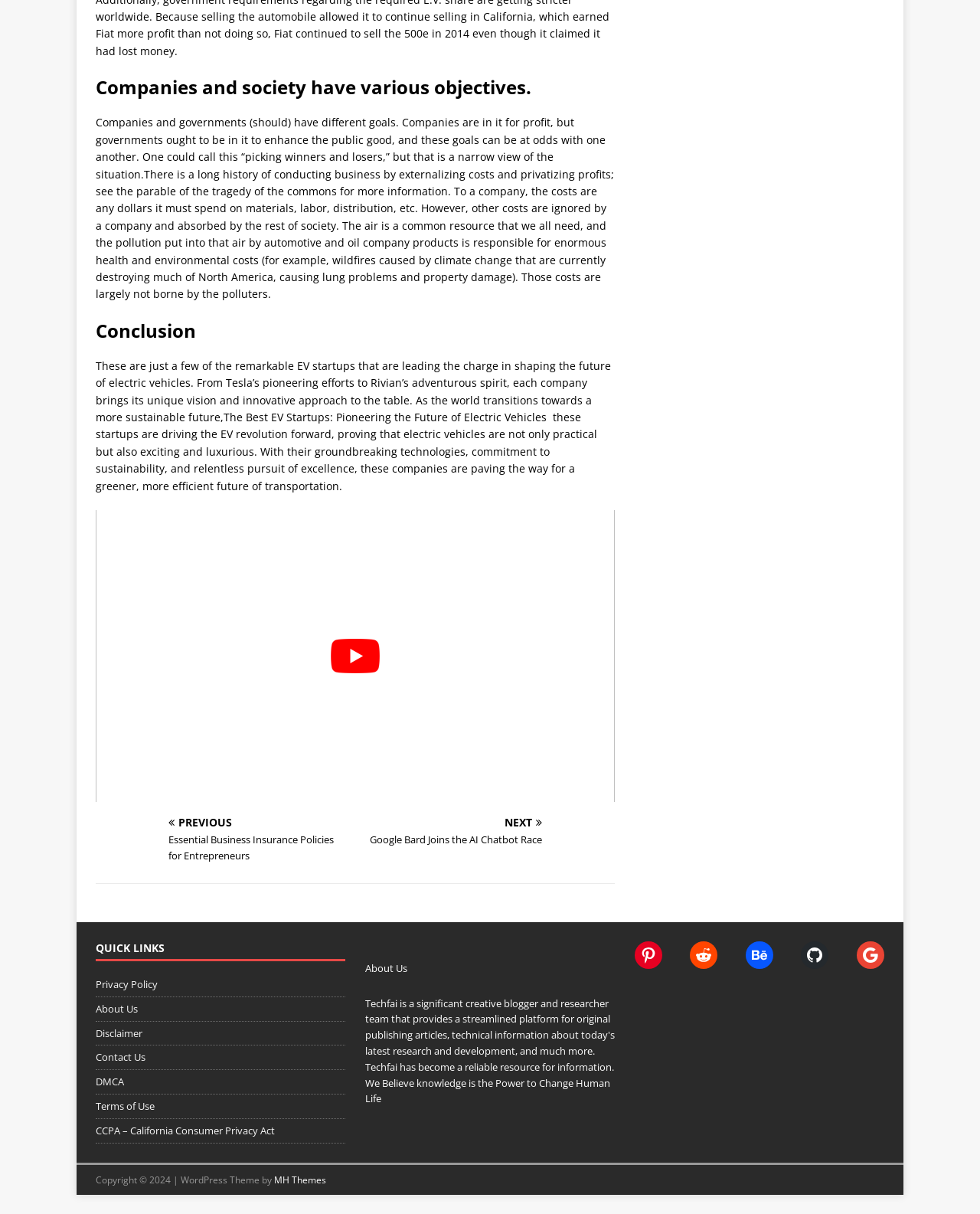Please specify the bounding box coordinates for the clickable region that will help you carry out the instruction: "learn about Google Bard Joins the AI Chatbot Race".

[0.369, 0.673, 0.627, 0.698]